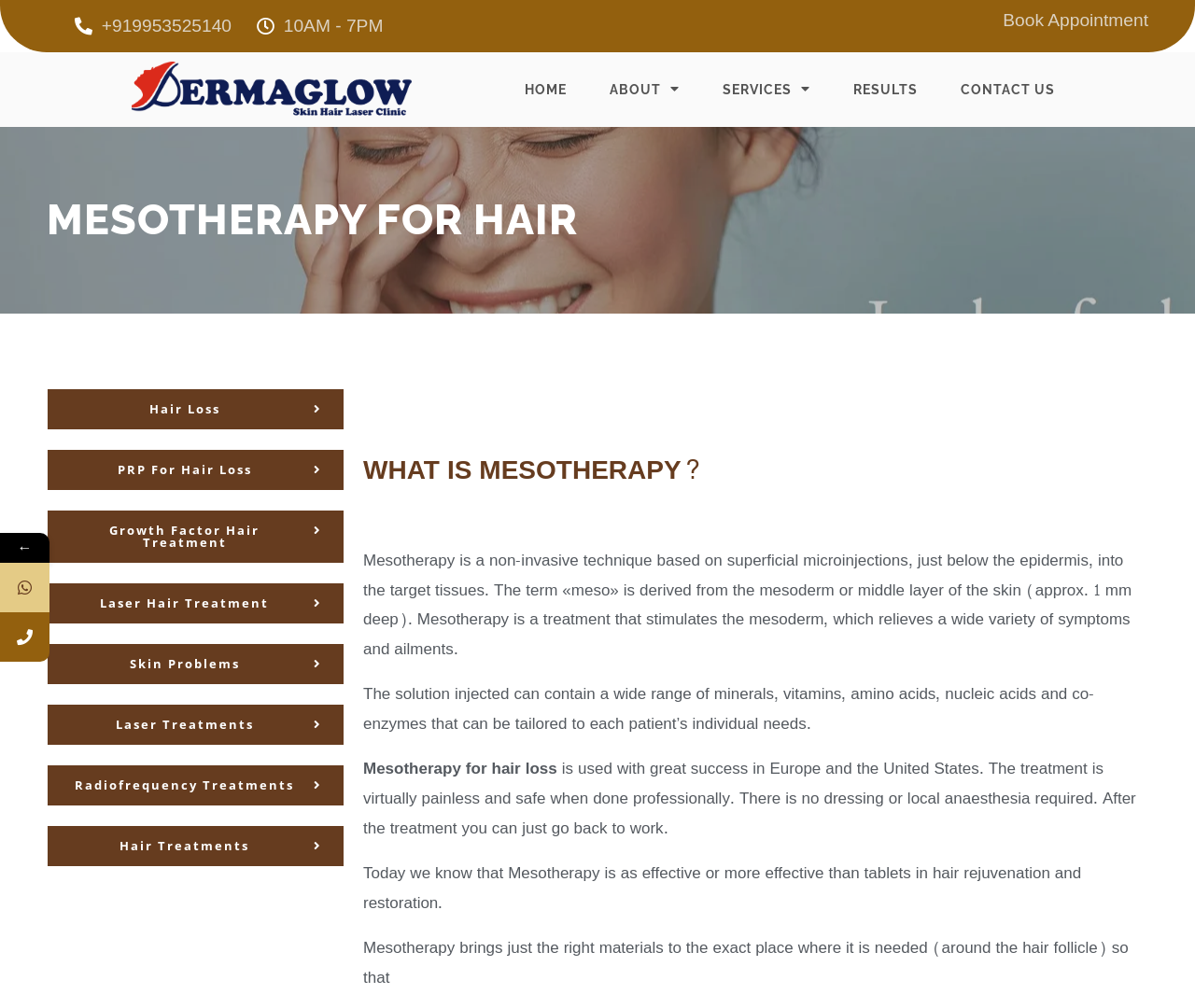What is the main service provided by the clinic?
Please provide a single word or phrase as your answer based on the screenshot.

Mesotherapy